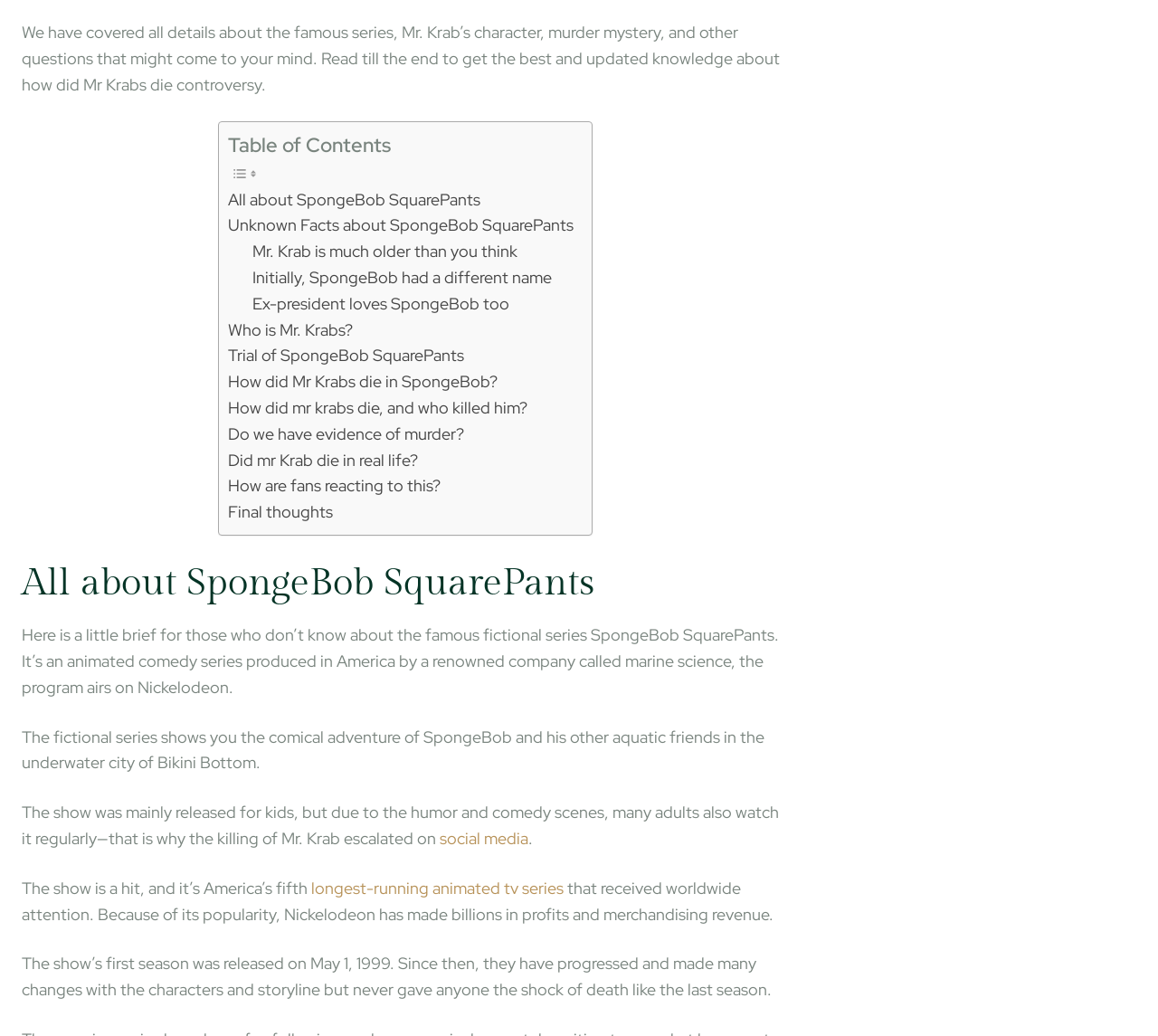Respond with a single word or phrase for the following question: 
What is the name of the character whose death is discussed?

Mr. Krabs